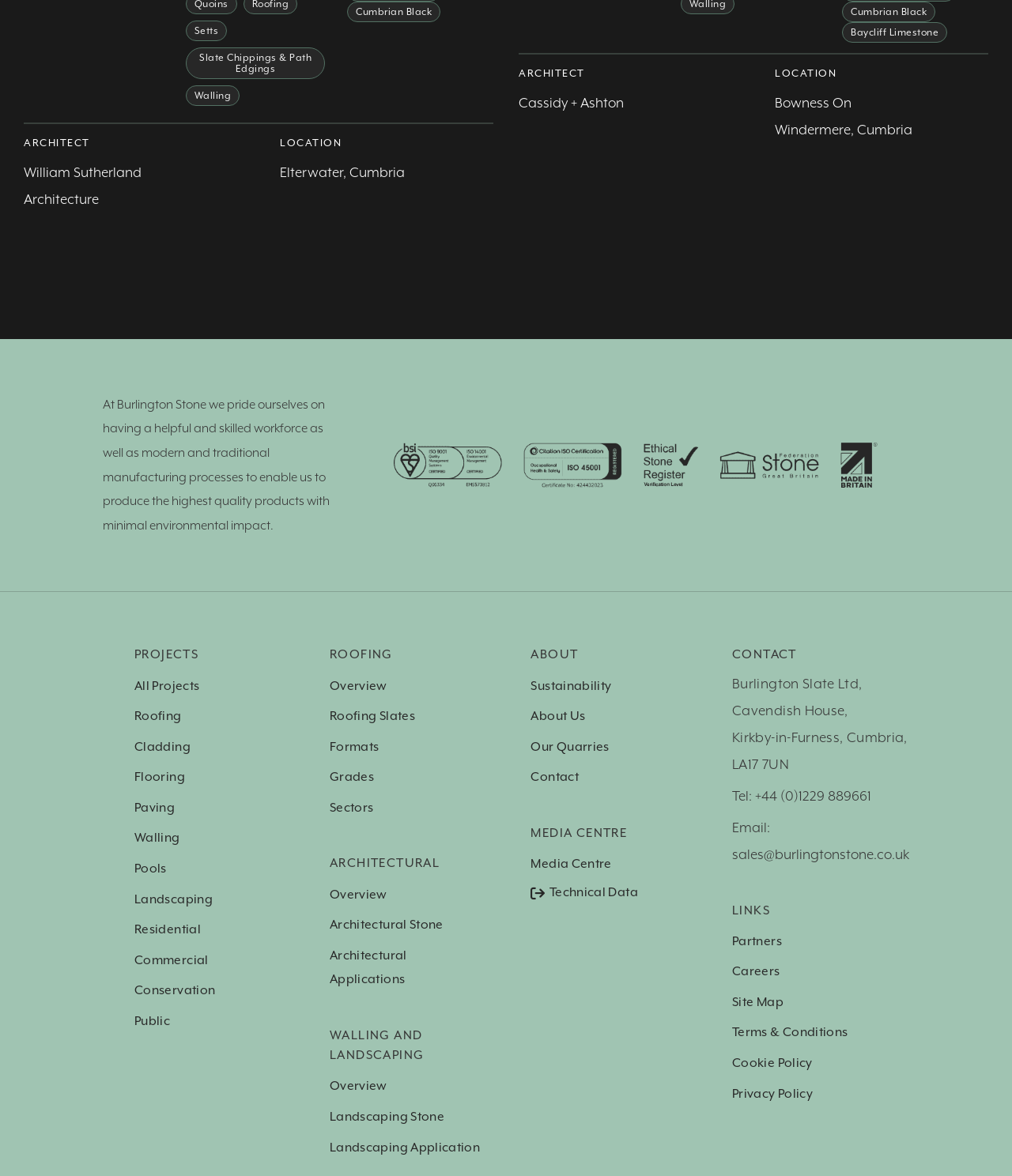Please determine the bounding box coordinates of the area that needs to be clicked to complete this task: 'Click on 'Setts''. The coordinates must be four float numbers between 0 and 1, formatted as [left, top, right, bottom].

[0.183, 0.017, 0.224, 0.035]